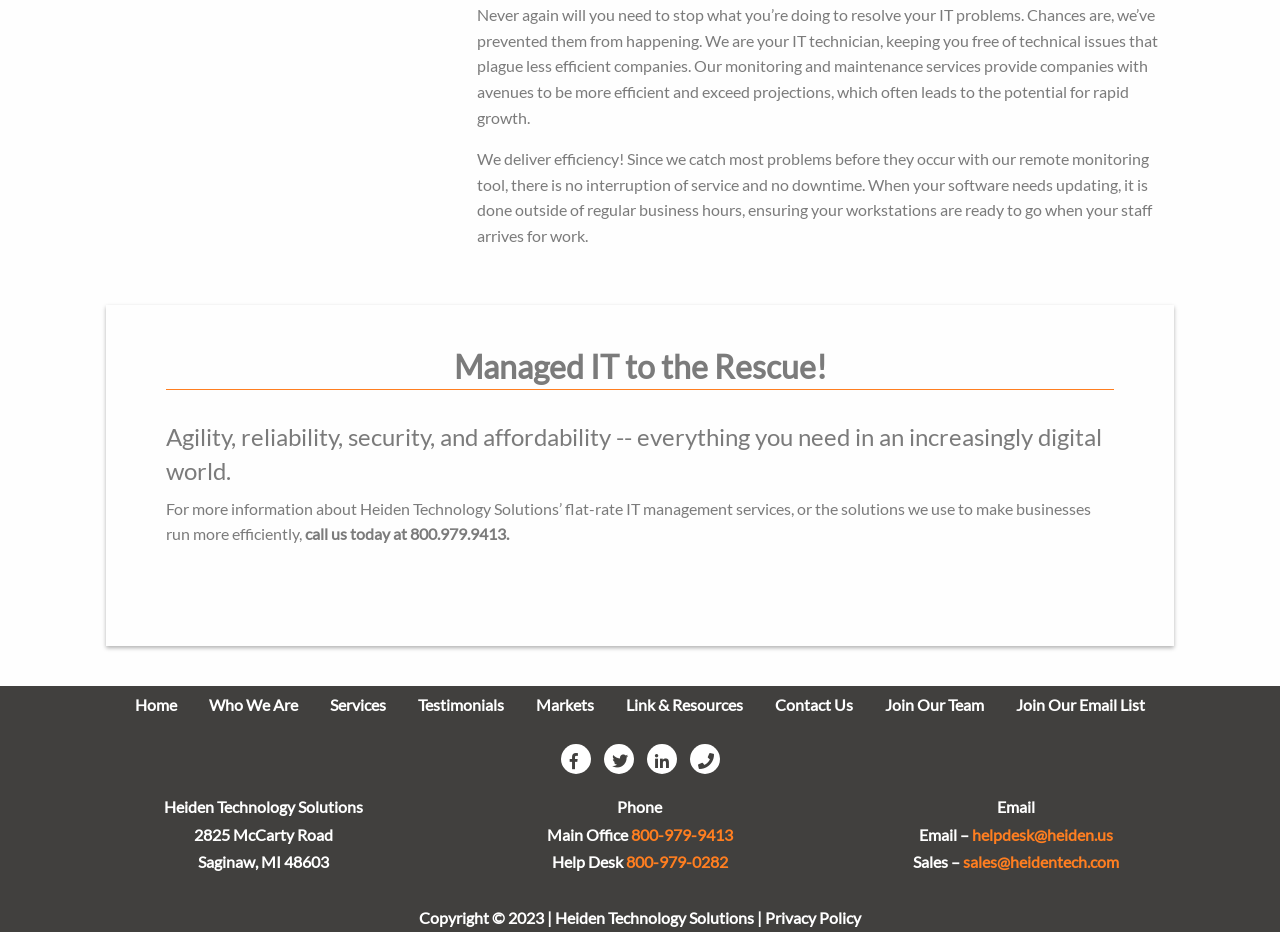Could you highlight the region that needs to be clicked to execute the instruction: "Email the help desk"?

[0.759, 0.885, 0.869, 0.905]